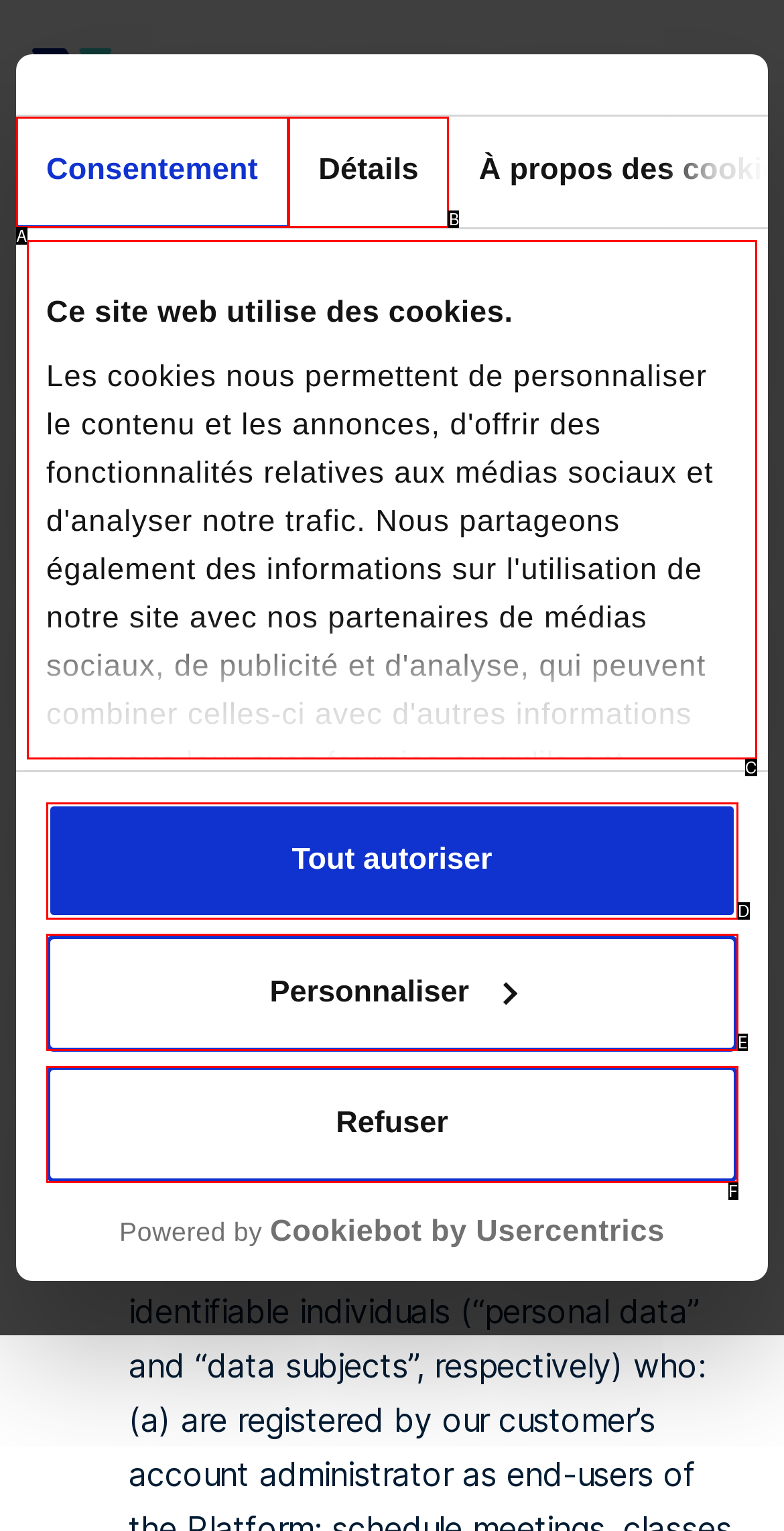Select the HTML element that matches the description: Tout autoriser
Respond with the letter of the correct choice from the given options directly.

D